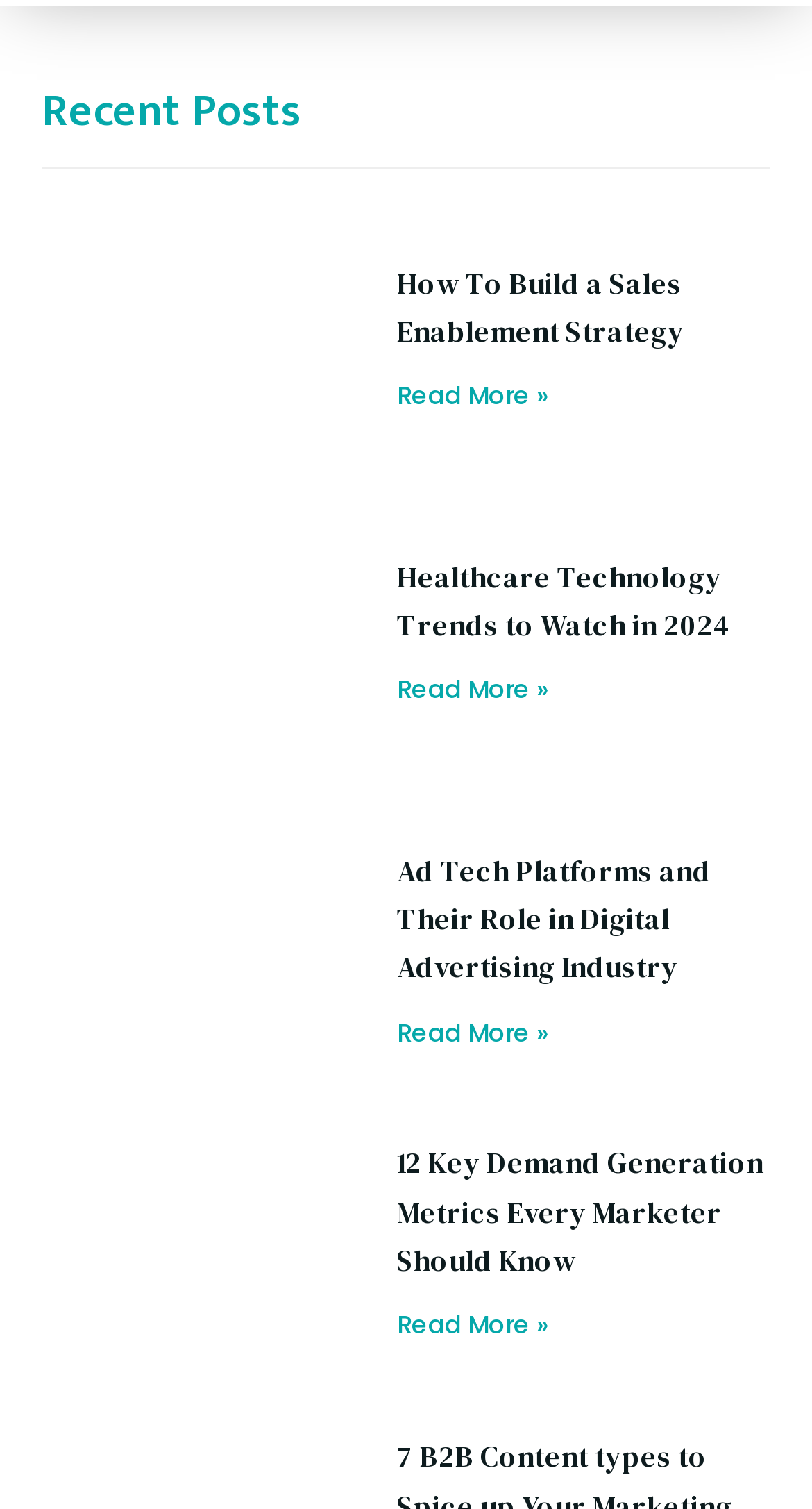Could you specify the bounding box coordinates for the clickable section to complete the following instruction: "Explore Ad-Tech-Platforms-and-Their-Role-in-Digital-Advertising-Industry"?

[0.051, 0.561, 0.455, 0.748]